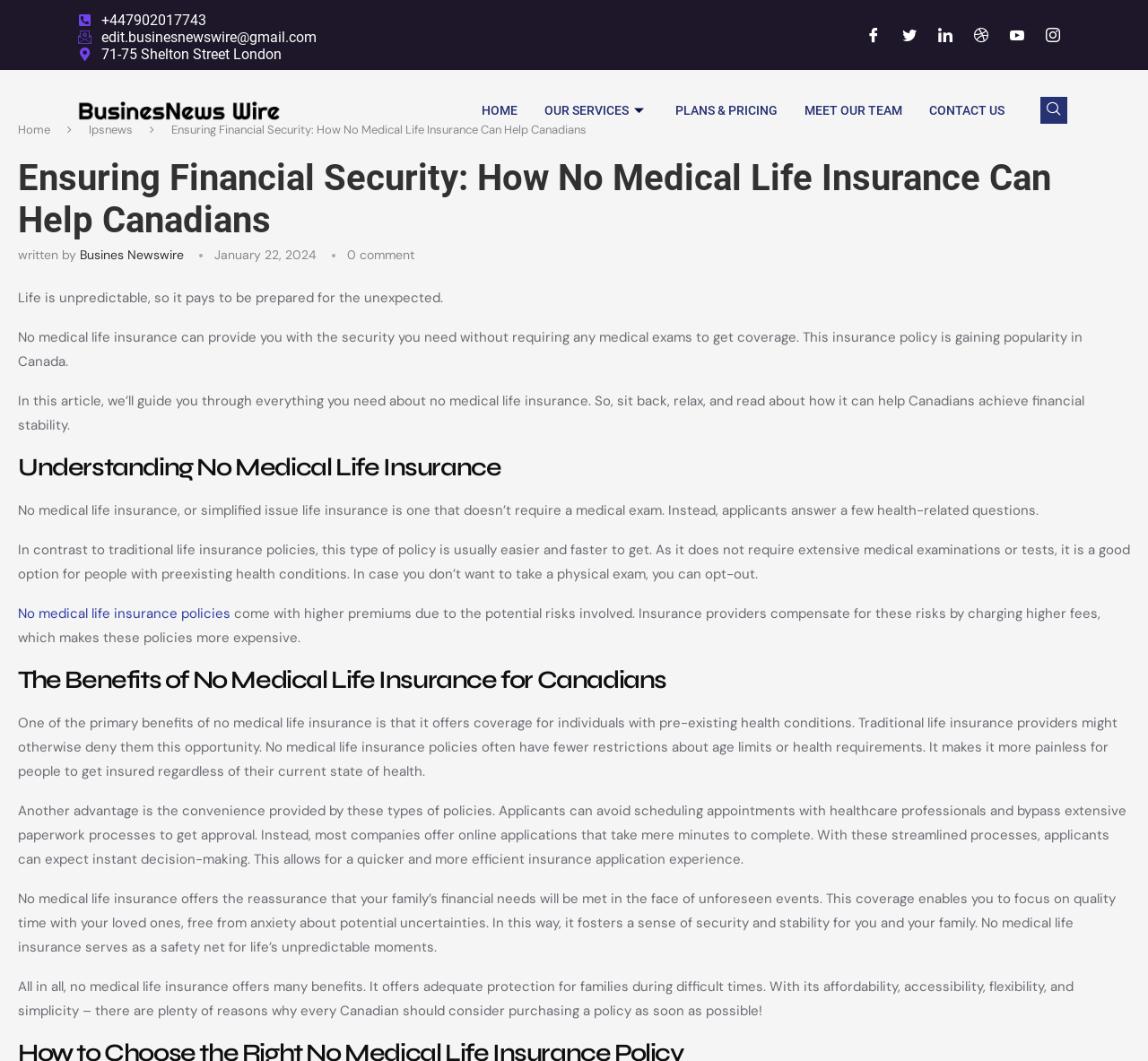What is the phone number at the top of the page?
Based on the visual details in the image, please answer the question thoroughly.

I found the phone number by looking at the top of the page, where I saw a link with the text '+447902017743'. This is likely a contact phone number for the company or organization.